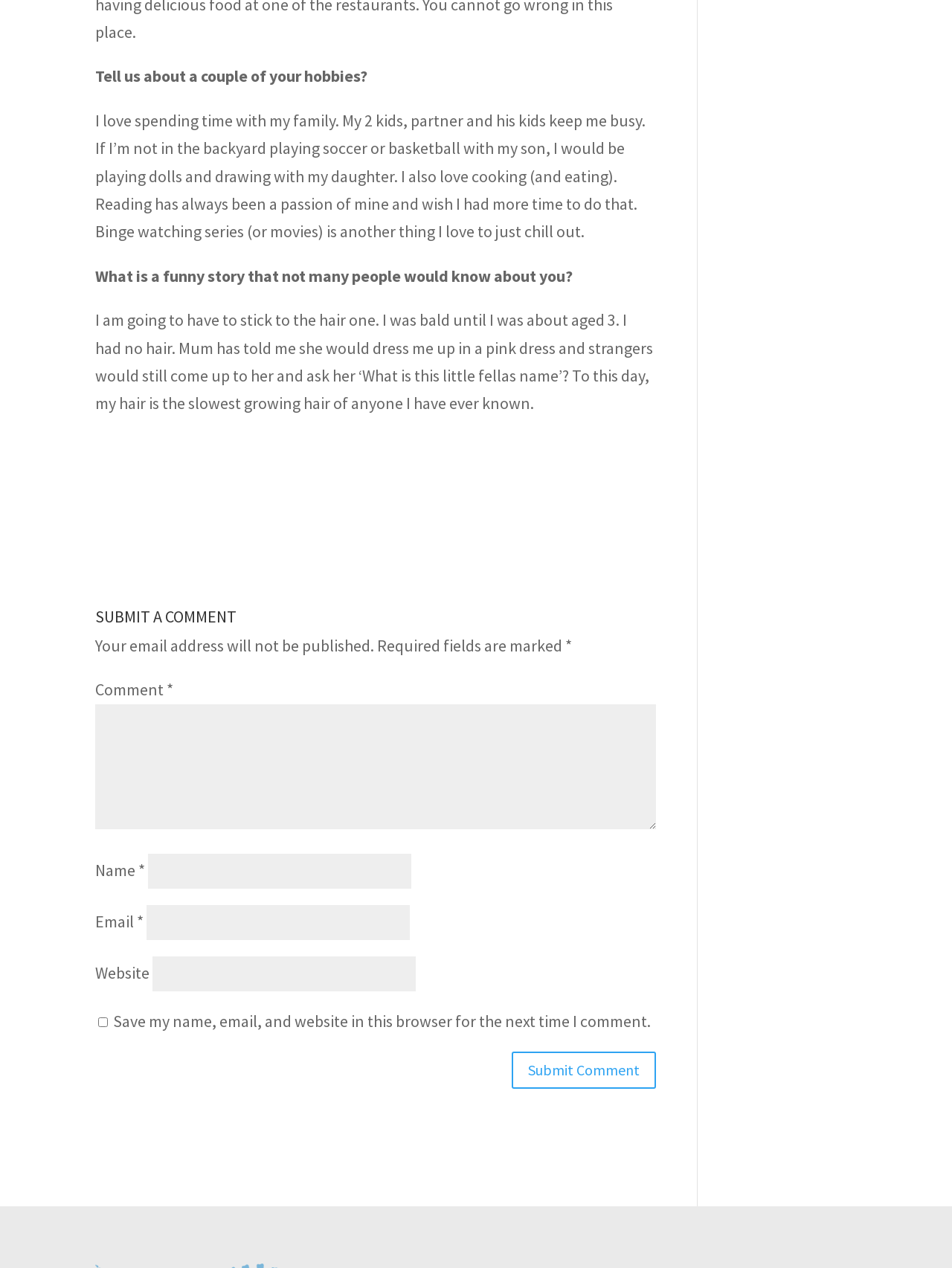For the following element description, predict the bounding box coordinates in the format (top-left x, top-left y, bottom-right x, bottom-right y). All values should be floating point numbers between 0 and 1. Description: parent_node: Email * aria-describedby="email-notes" name="email"

[0.154, 0.714, 0.431, 0.741]